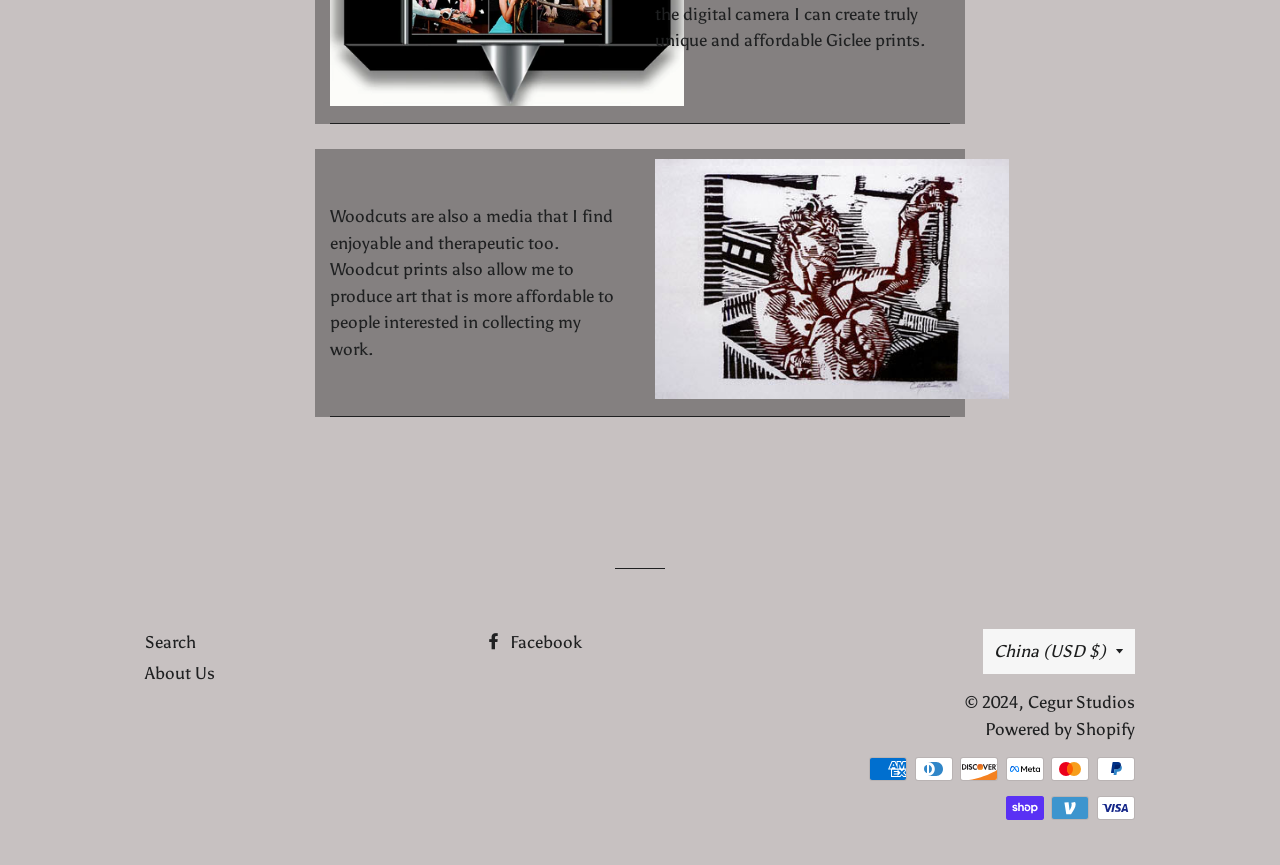Find the bounding box coordinates for the UI element whose description is: "Facebook". The coordinates should be four float numbers between 0 and 1, in the format [left, top, right, bottom].

[0.379, 0.731, 0.455, 0.754]